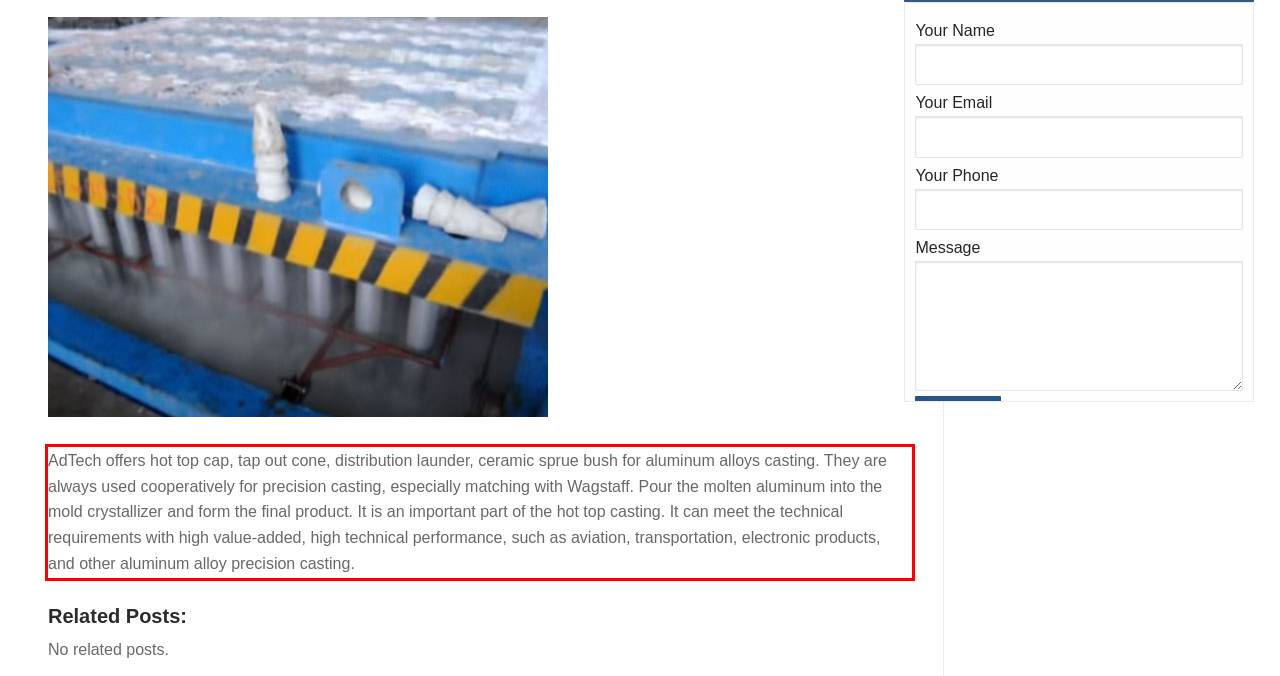Examine the webpage screenshot, find the red bounding box, and extract the text content within this marked area.

AdTech offers hot top cap, tap out cone, distribution launder, ceramic sprue bush for aluminum alloys casting. They are always used cooperatively for precision casting, especially matching with Wagstaff. Pour the molten aluminum into the mold crystallizer and form the final product. It is an important part of the hot top casting. It can meet the technical requirements with high value-added, high technical performance, such as aviation, transportation, electronic products, and other aluminum alloy precision casting.